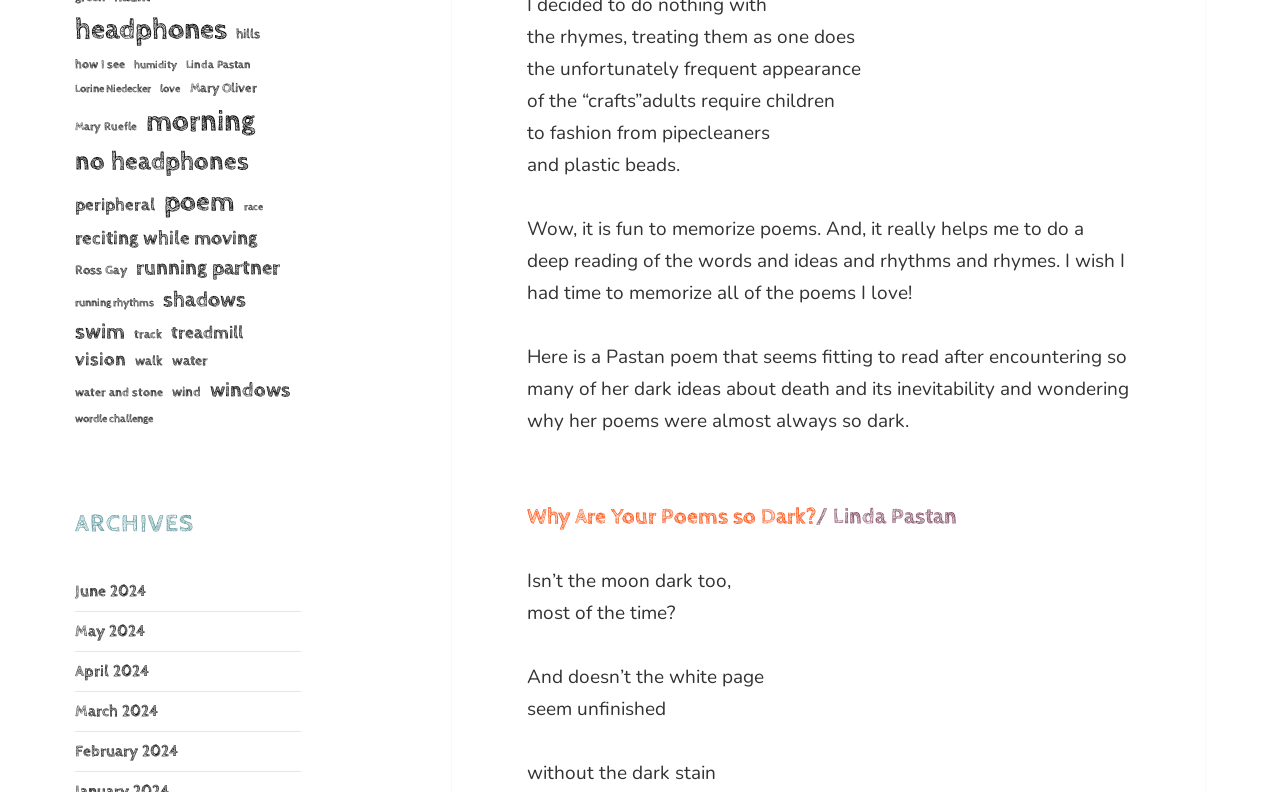Please predict the bounding box coordinates of the element's region where a click is necessary to complete the following instruction: "Explore Castech's services for the Medical industry". The coordinates should be represented by four float numbers between 0 and 1, i.e., [left, top, right, bottom].

None